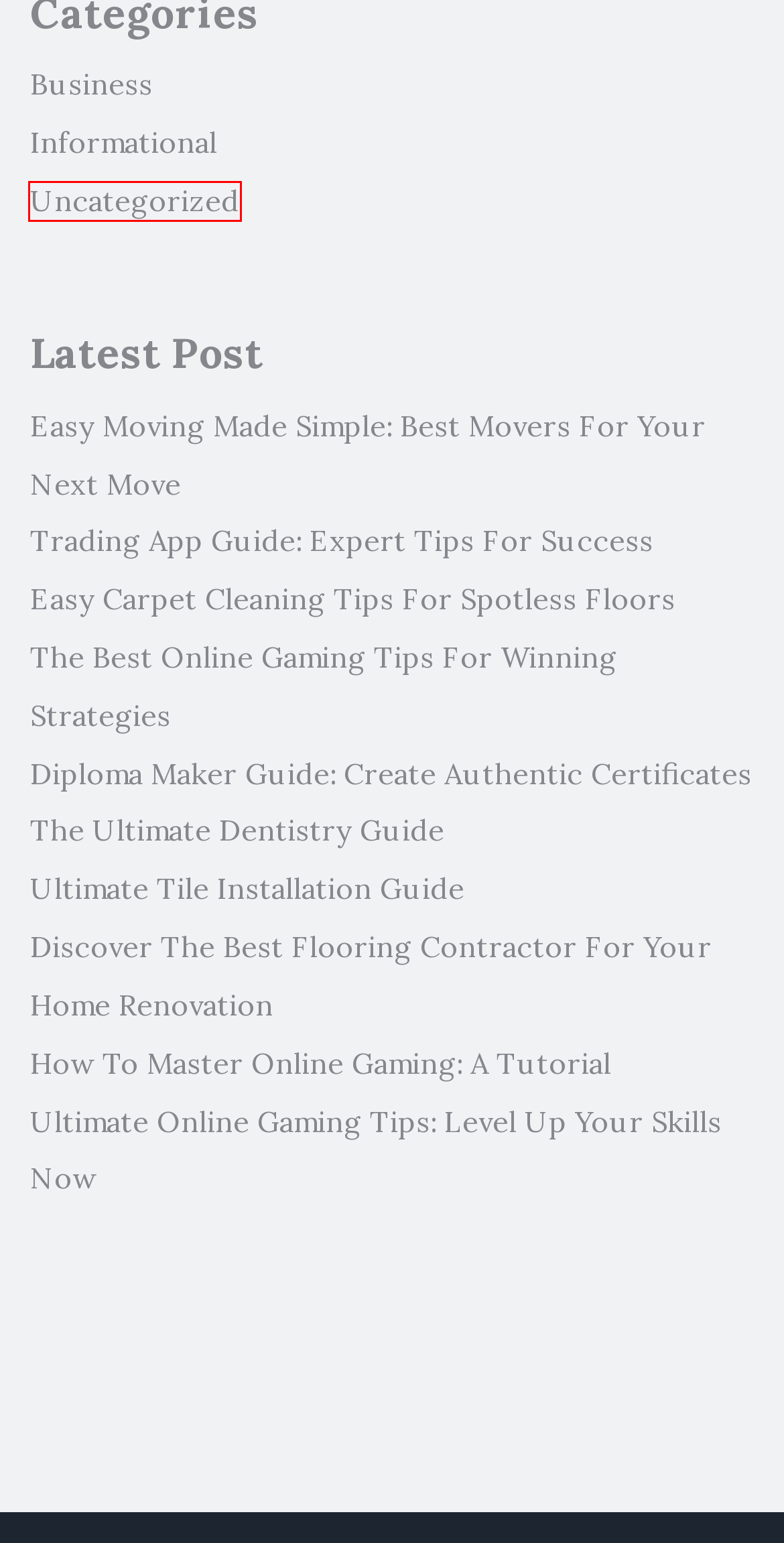Review the webpage screenshot and focus on the UI element within the red bounding box. Select the best-matching webpage description for the new webpage that follows after clicking the highlighted element. Here are the candidates:
A. Easy Moving Made Simple: Best Movers For Your Next Move
B. Diploma Maker Guide: Create Authentic Certificates
C. Why We Need to Install Artificial Grass
D. Trading App Guide: Expert Tips For Success
E. The Ultimate Dentistry Guide
F. Ultimate Tile Installation Guide
G. Informational
H. Uncategorized

H